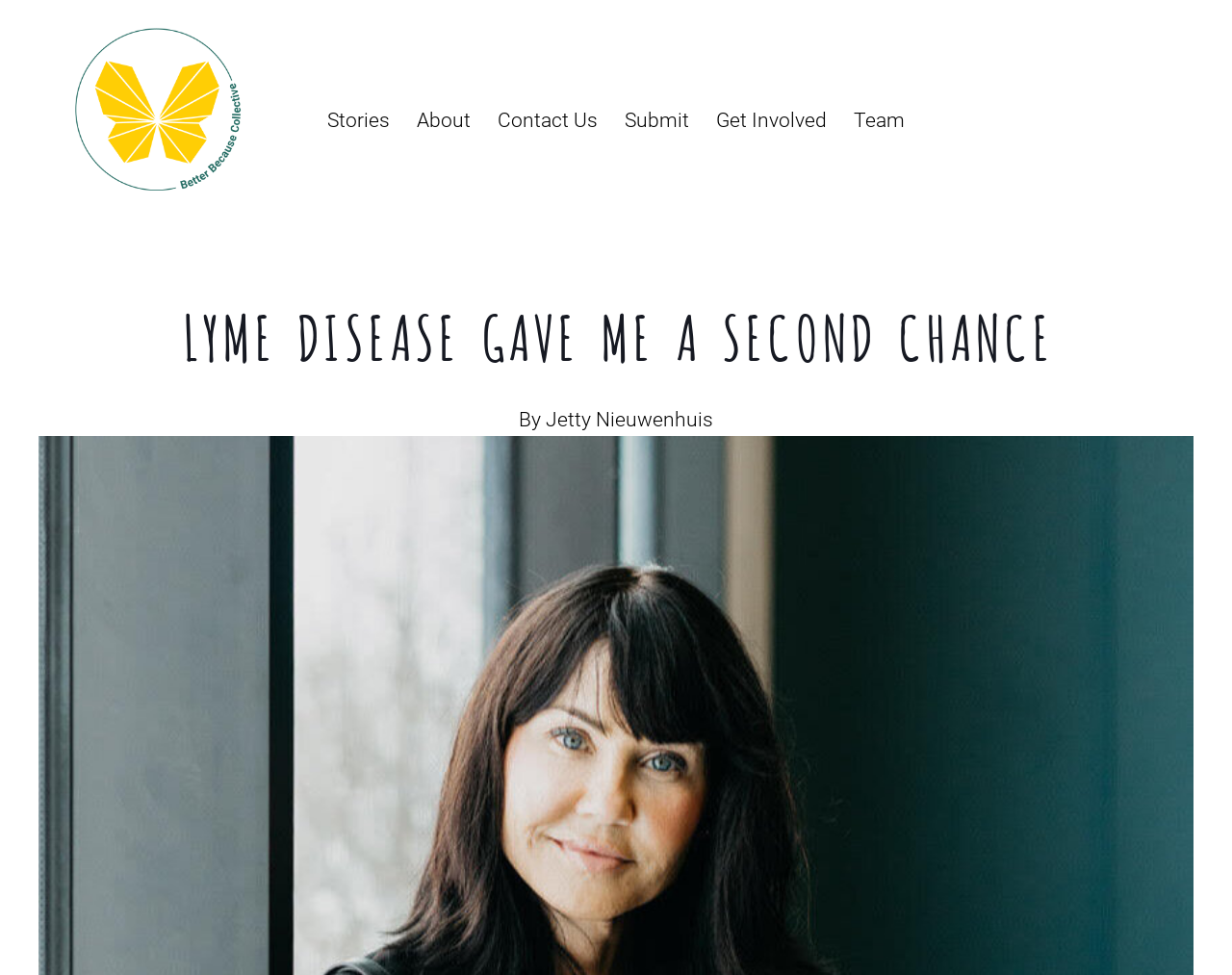What is the name of the organization or community?
Please respond to the question with a detailed and well-explained answer.

I found the answer by looking at the root element 'Lyme Disease Gave Me a Second Chance - Better Because Collective' and the link element 'Better Because Collective'. The presence of these elements suggests that Better Because Collective is the name of the organization or community.